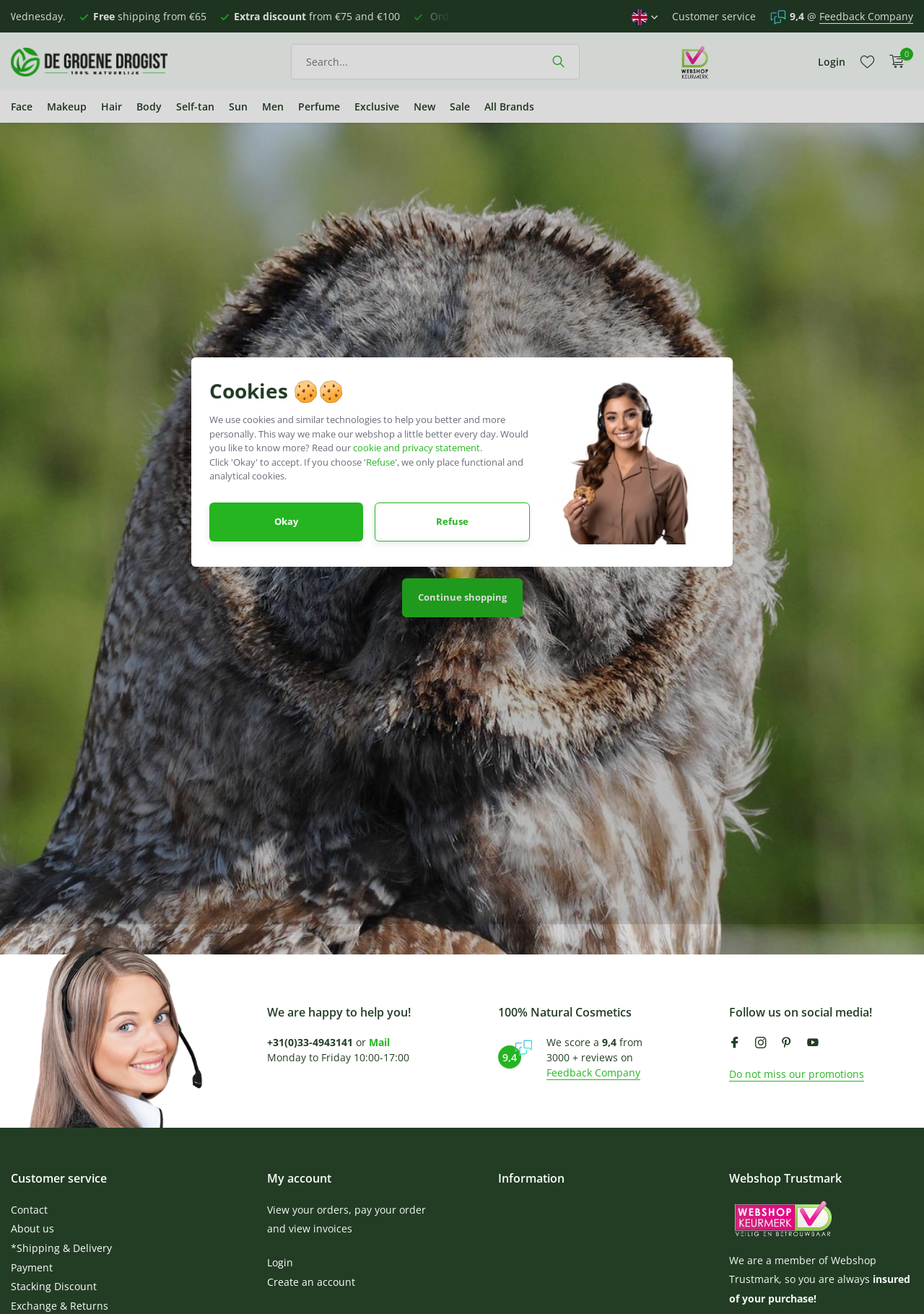Identify the bounding box coordinates for the region of the element that should be clicked to carry out the instruction: "Browse Face products". The bounding box coordinates should be four float numbers between 0 and 1, i.e., [left, top, right, bottom].

[0.012, 0.069, 0.035, 0.093]